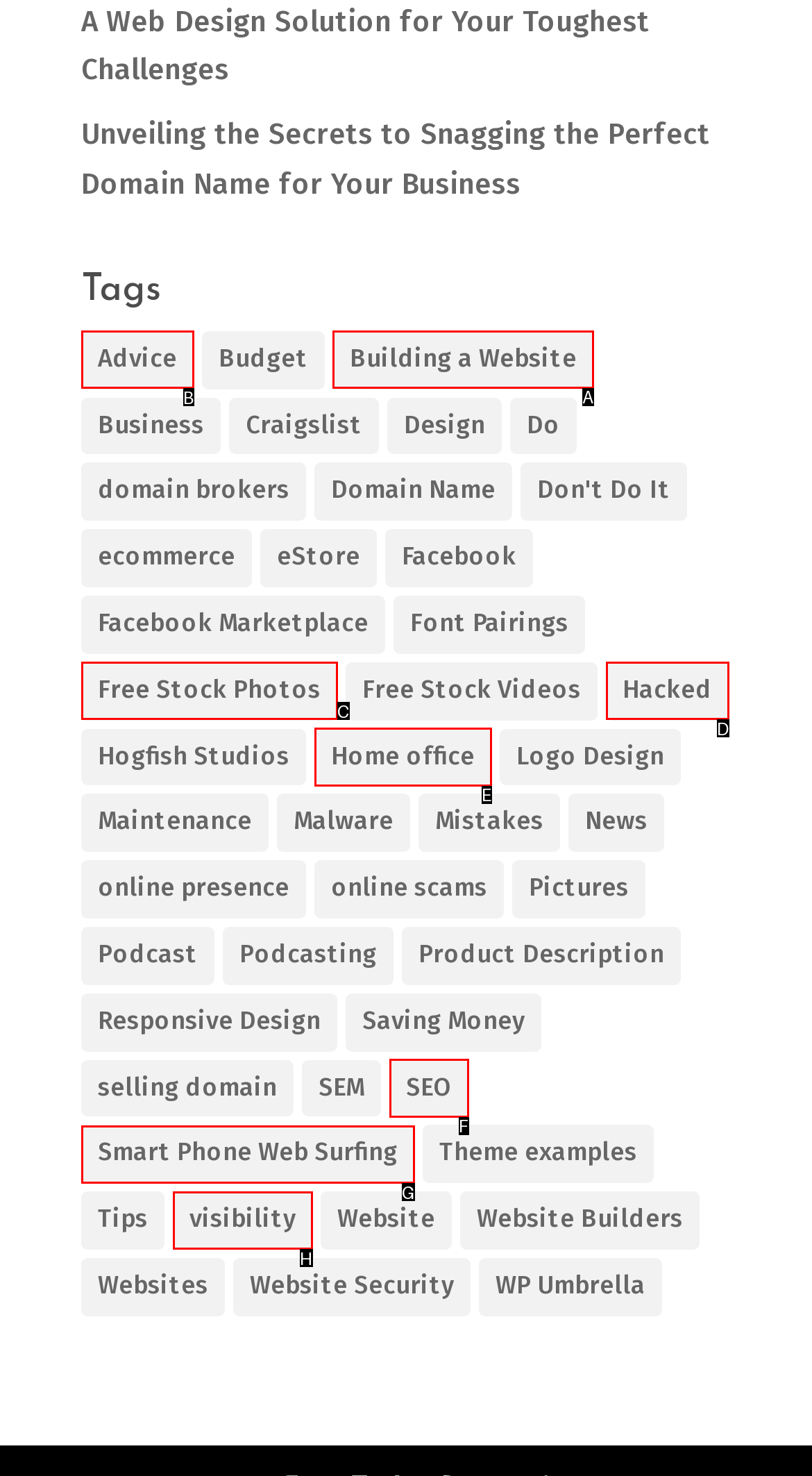Based on the task: Learn about building a website, which UI element should be clicked? Answer with the letter that corresponds to the correct option from the choices given.

A